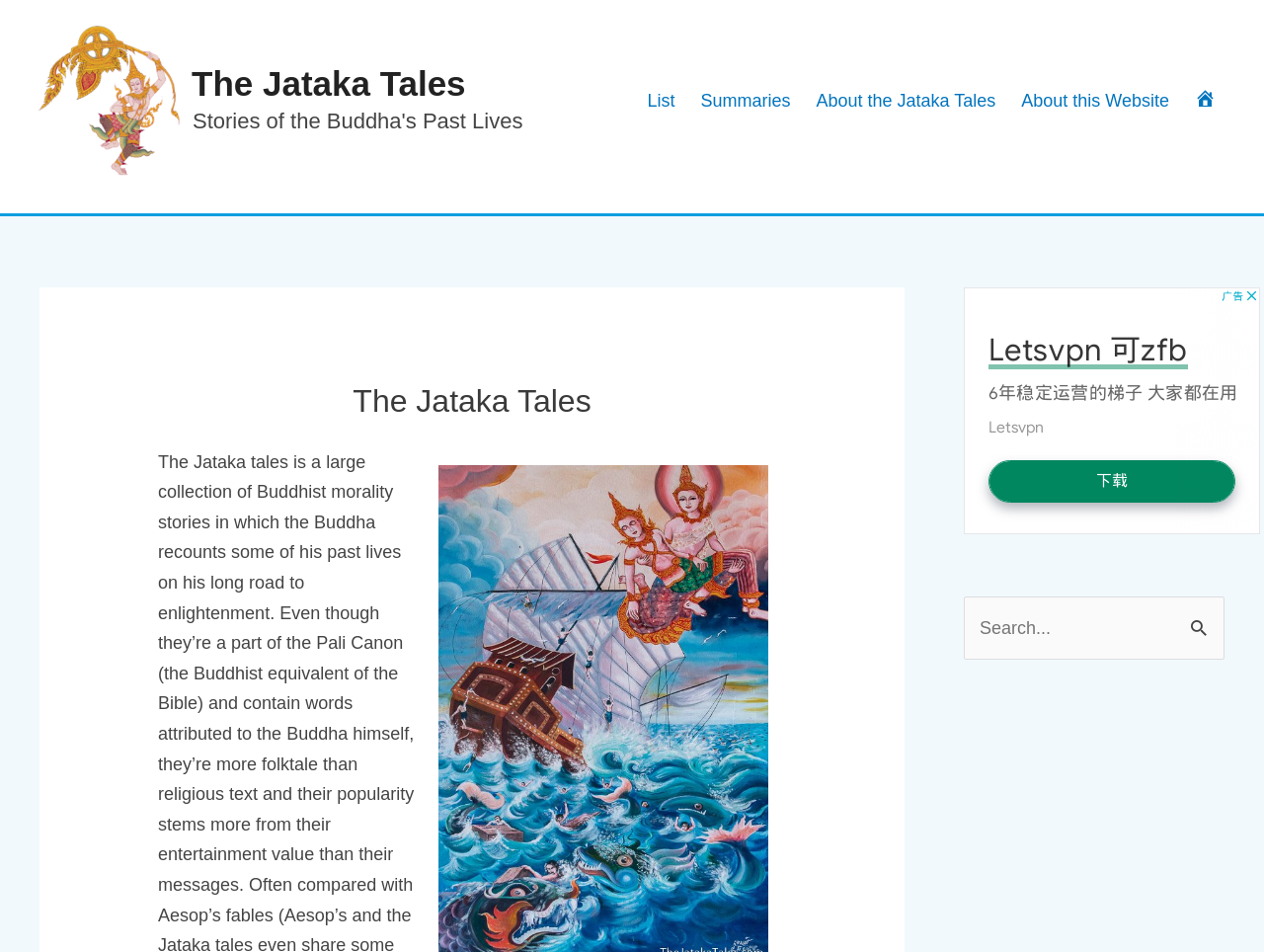What is the headline of the webpage?

The Jataka Tales